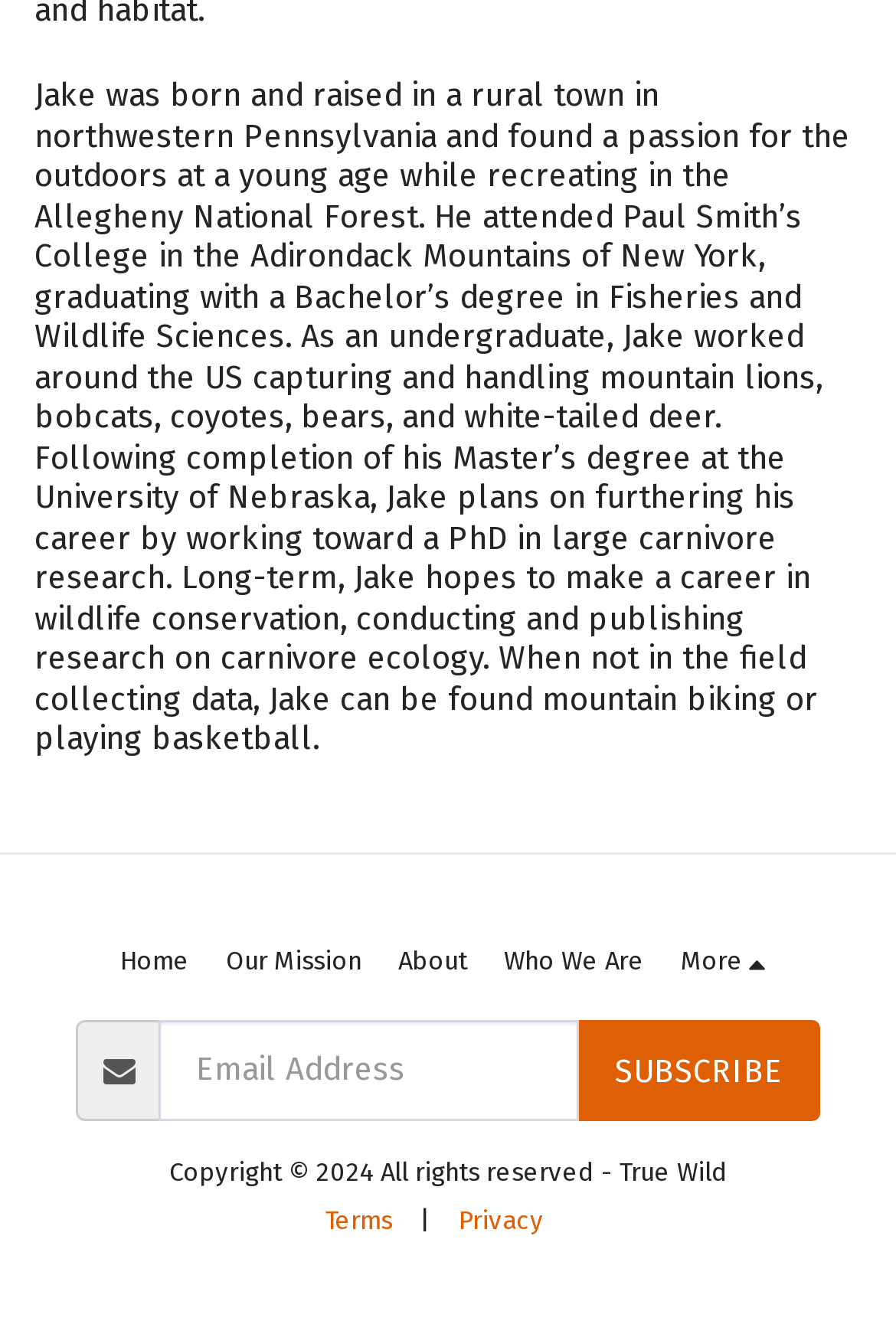How many links are in the top navigation menu?
Answer the question using a single word or phrase, according to the image.

5